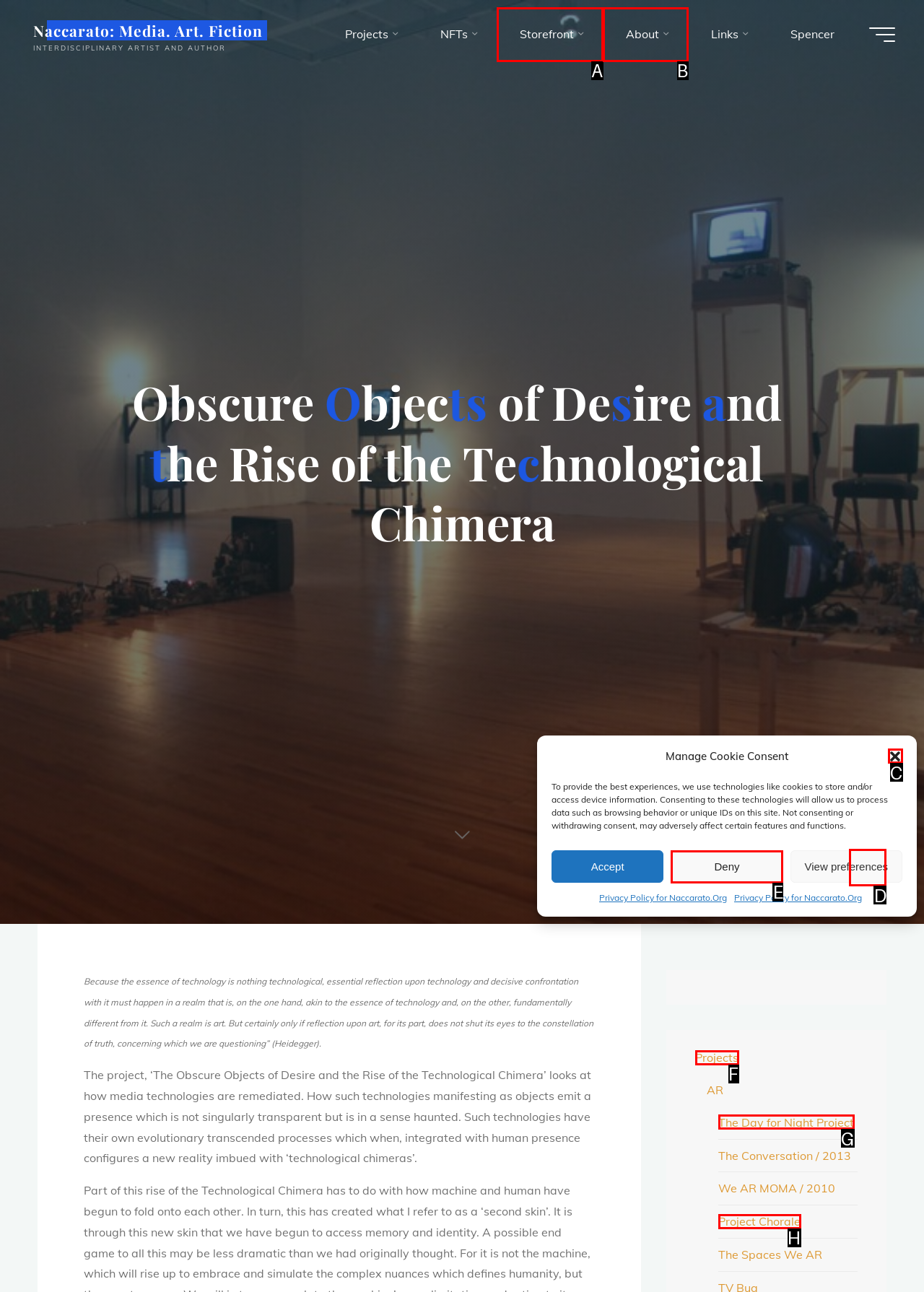Choose the letter of the option that needs to be clicked to perform the task: Go back to top. Answer with the letter.

D